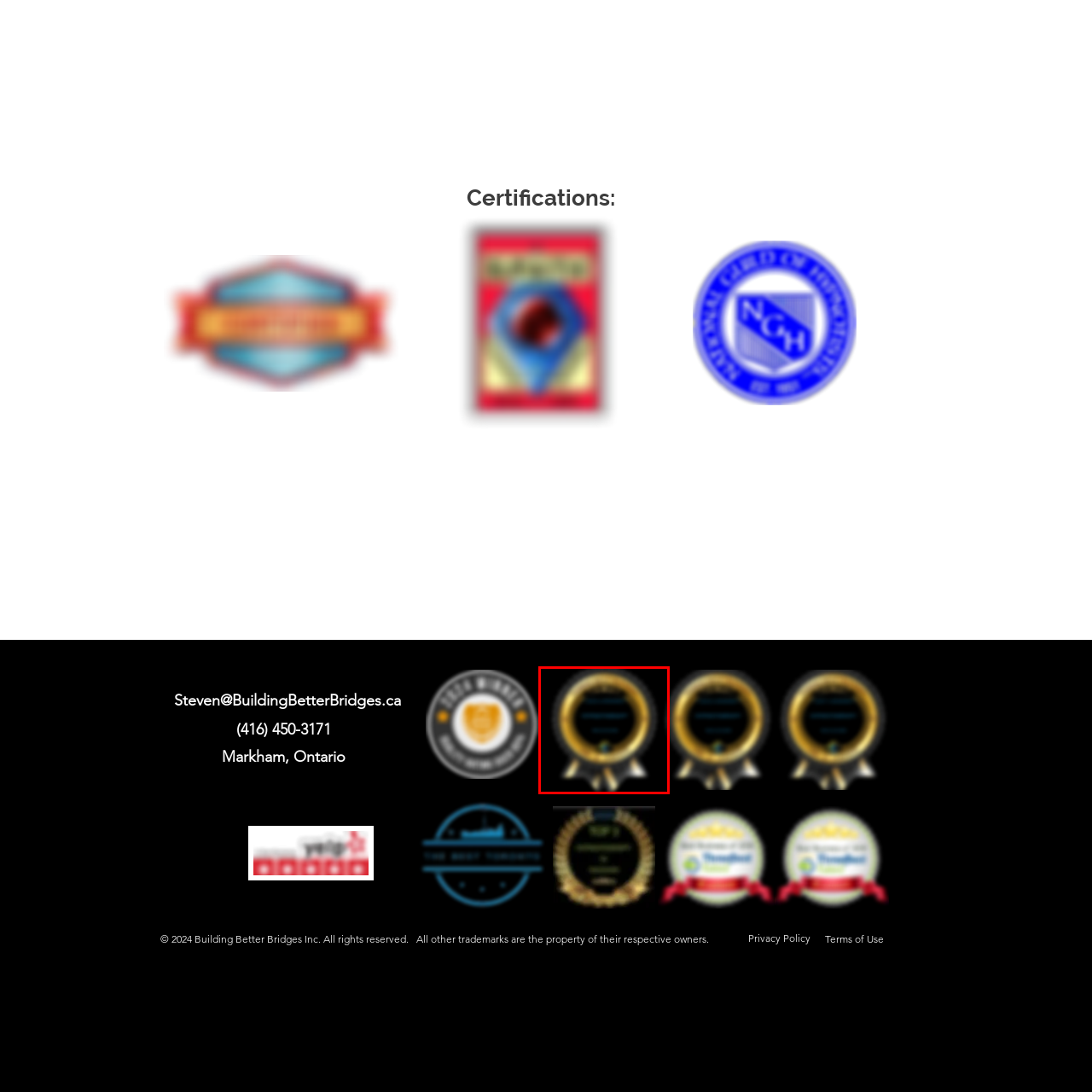Describe thoroughly what is shown in the red-bordered area of the image.

The image showcases a golden seal or award badge, symbolizing recognition or achievement. The circular design features an ornate border with a sleek, black center where the text is displayed. This text likely highlights a specific accomplishment or recognition, although it is not fully legible in the image. The badge incorporates a ribbon at the bottom, indicating its prestigious nature. Such seals are commonly used to signify high standards and excellence, often associated with formal accolades in various fields, particularly in professional or educational contexts.